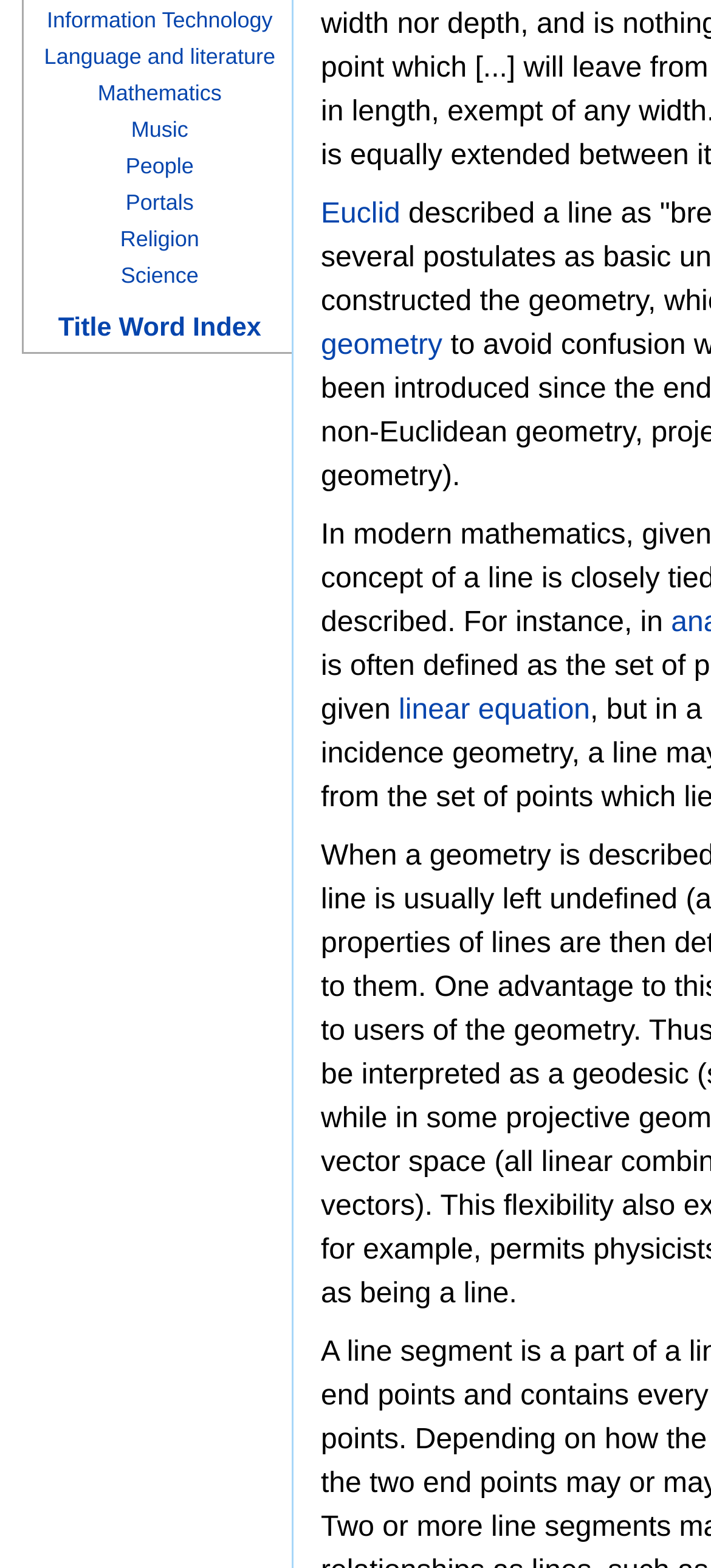Locate the UI element that matches the description Portals in the webpage screenshot. Return the bounding box coordinates in the format (top-left x, top-left y, bottom-right x, bottom-right y), with values ranging from 0 to 1.

[0.177, 0.121, 0.272, 0.137]